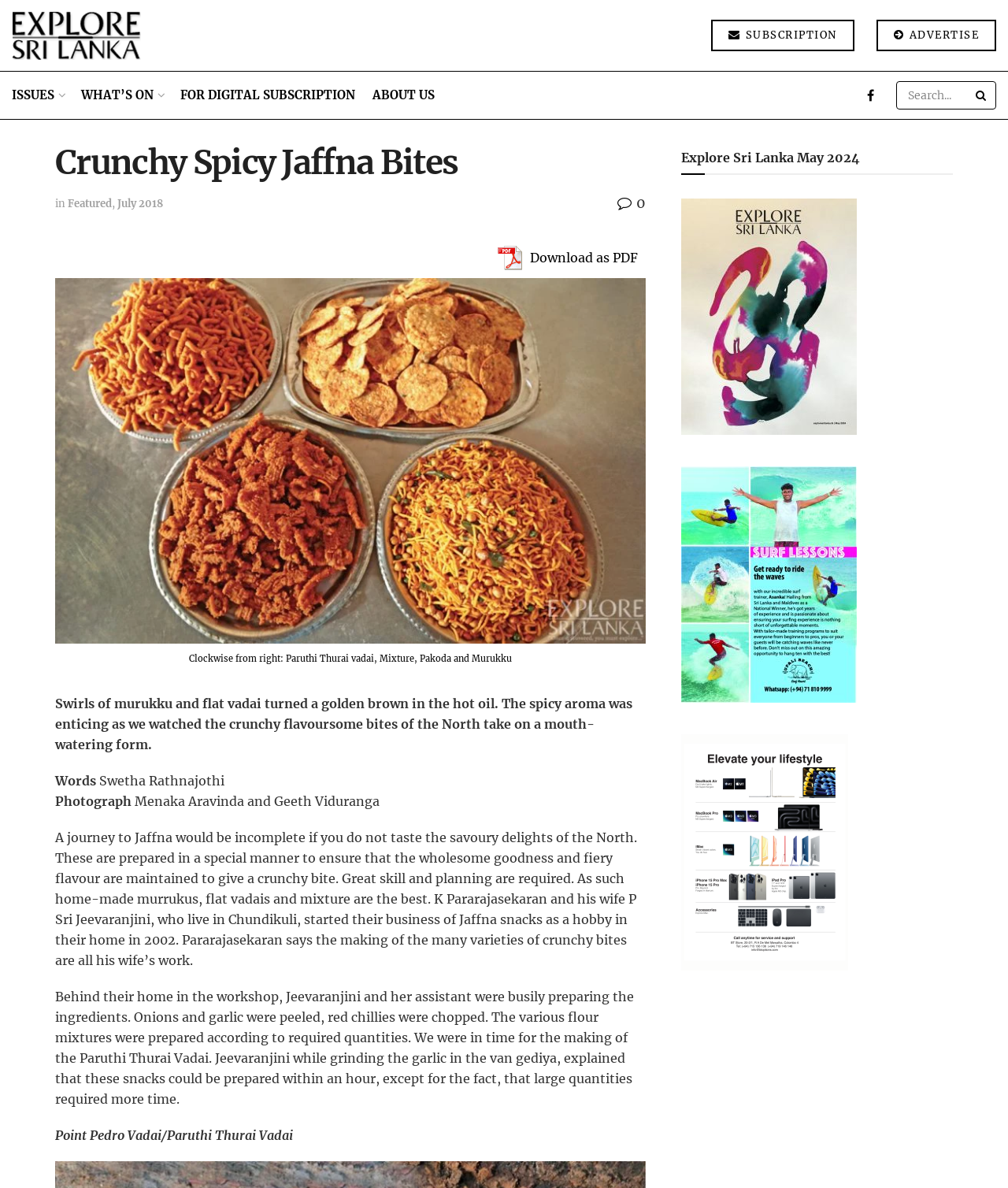Locate the bounding box coordinates of the clickable element to fulfill the following instruction: "Download as PDF". Provide the coordinates as four float numbers between 0 and 1 in the format [left, top, right, bottom].

[0.485, 0.203, 0.641, 0.231]